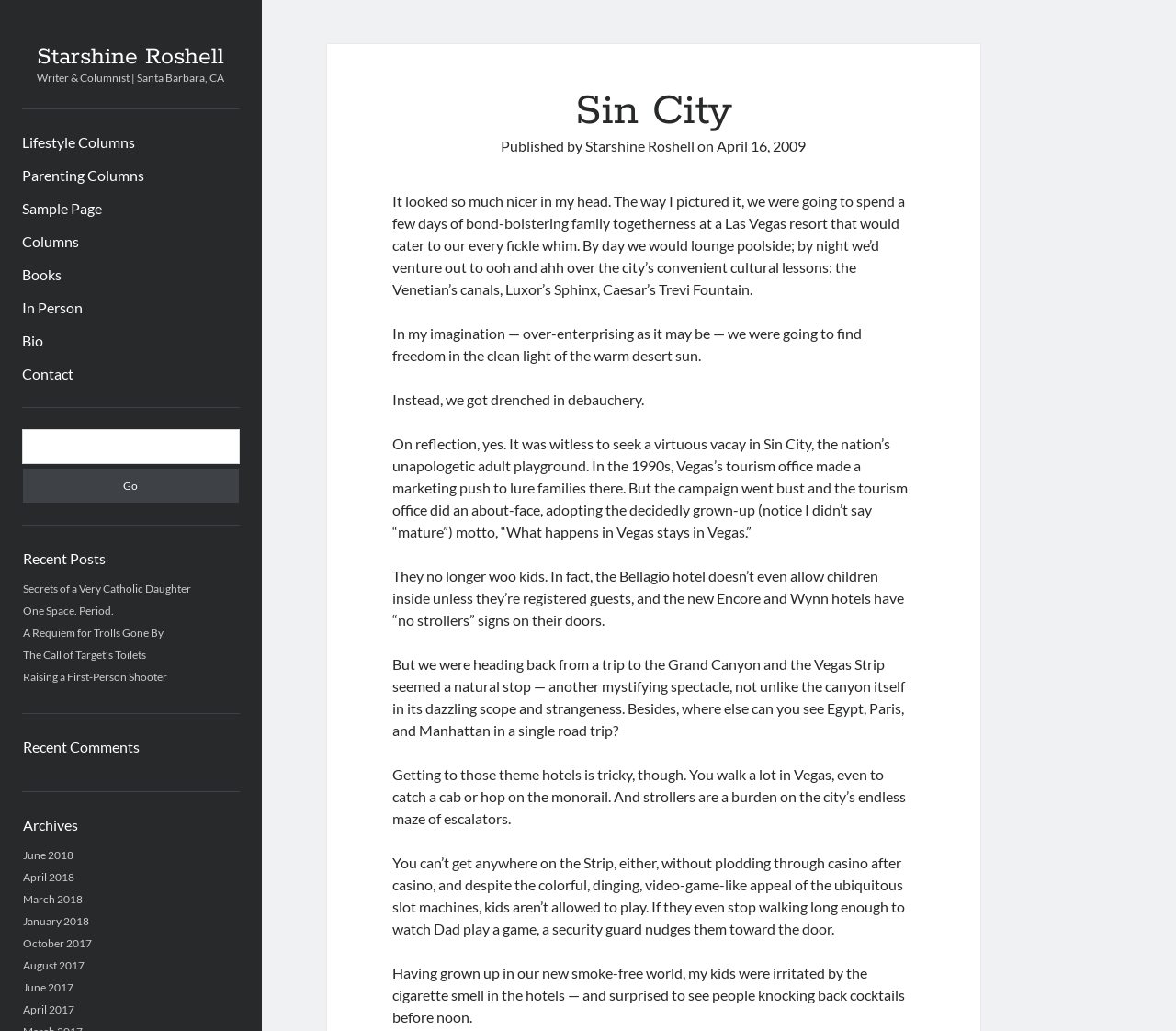What is the author's opinion about taking children to Las Vegas?
Answer the question with as much detail as possible.

The article describes the author's experience of taking their children to Las Vegas and mentions the challenges they faced, such as the city's focus on adult entertainment and the lack of child-friendly activities. The tone of the article suggests that the author does not think Las Vegas is a suitable destination for children.